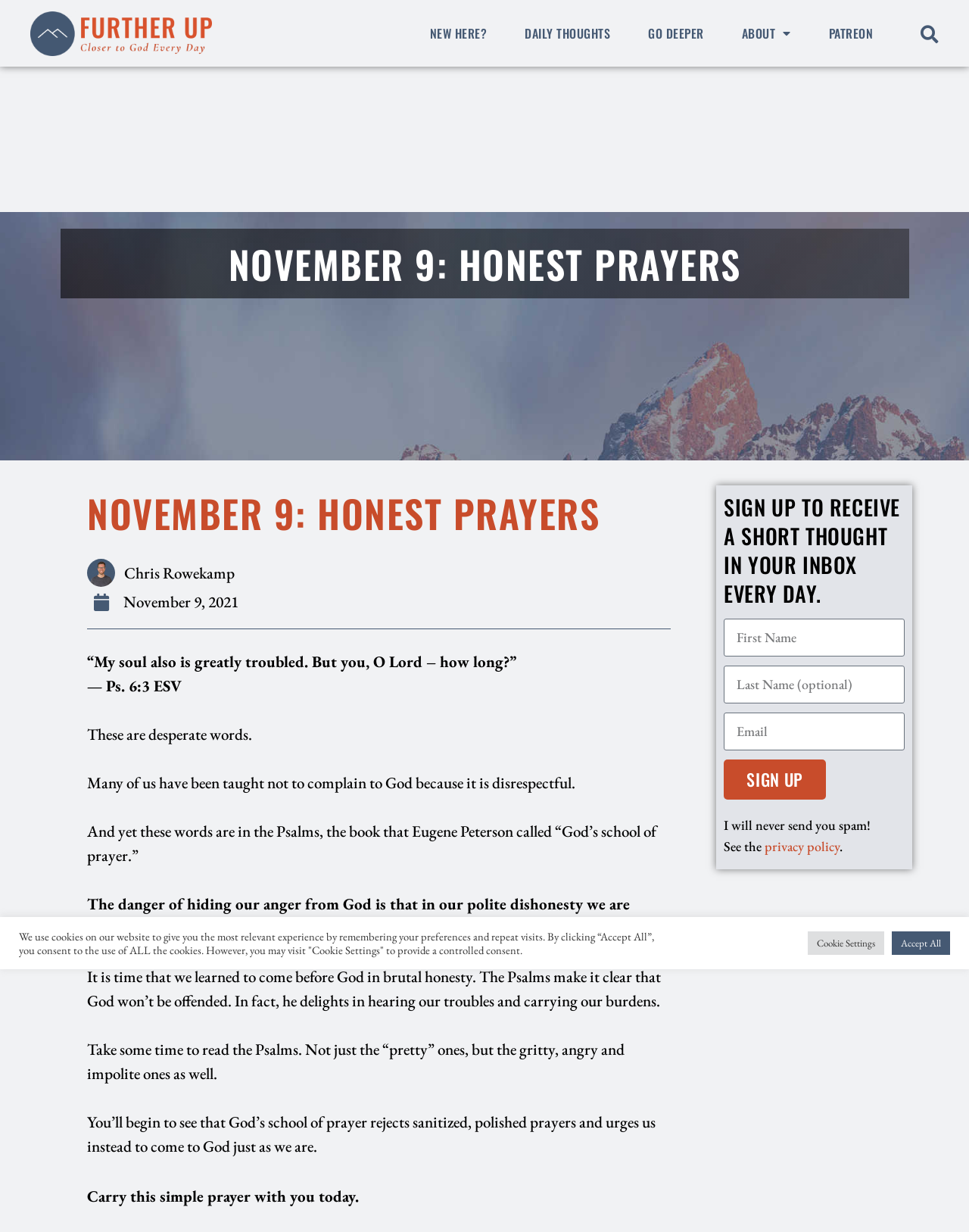Based on the image, provide a detailed and complete answer to the question: 
What is the book that Eugene Peterson called 'God’s school of prayer'?

I found the answer by reading the text 'And yet these words are in the Psalms, the book that Eugene Peterson called “God’s school of prayer.”' which explicitly states that the book is Psalms.